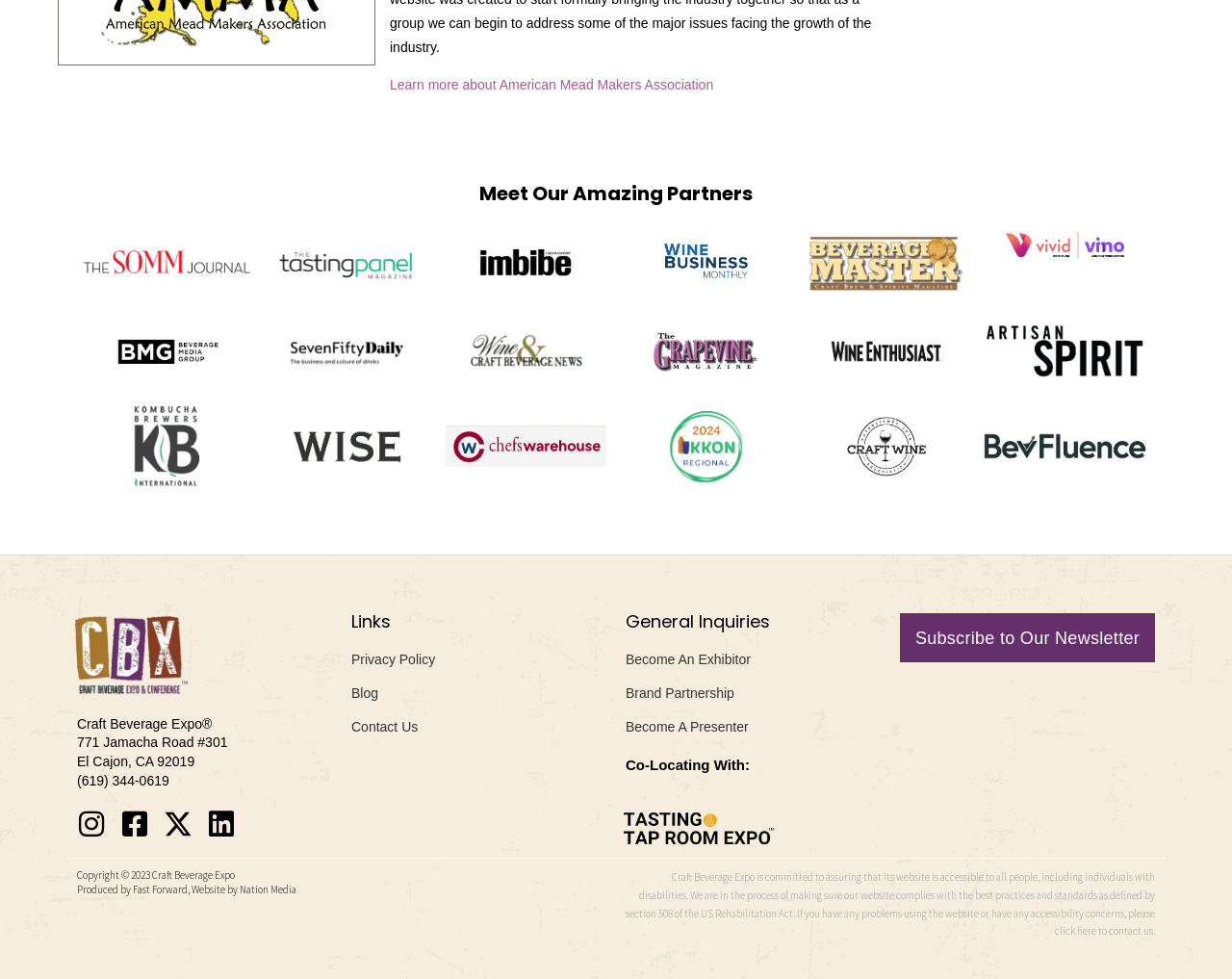Using the given element description, provide the bounding box coordinates (top-left x, top-left y, bottom-right x, bottom-right y) for the corresponding UI element in the screenshot: Instagram

[0.062, 0.827, 0.086, 0.857]